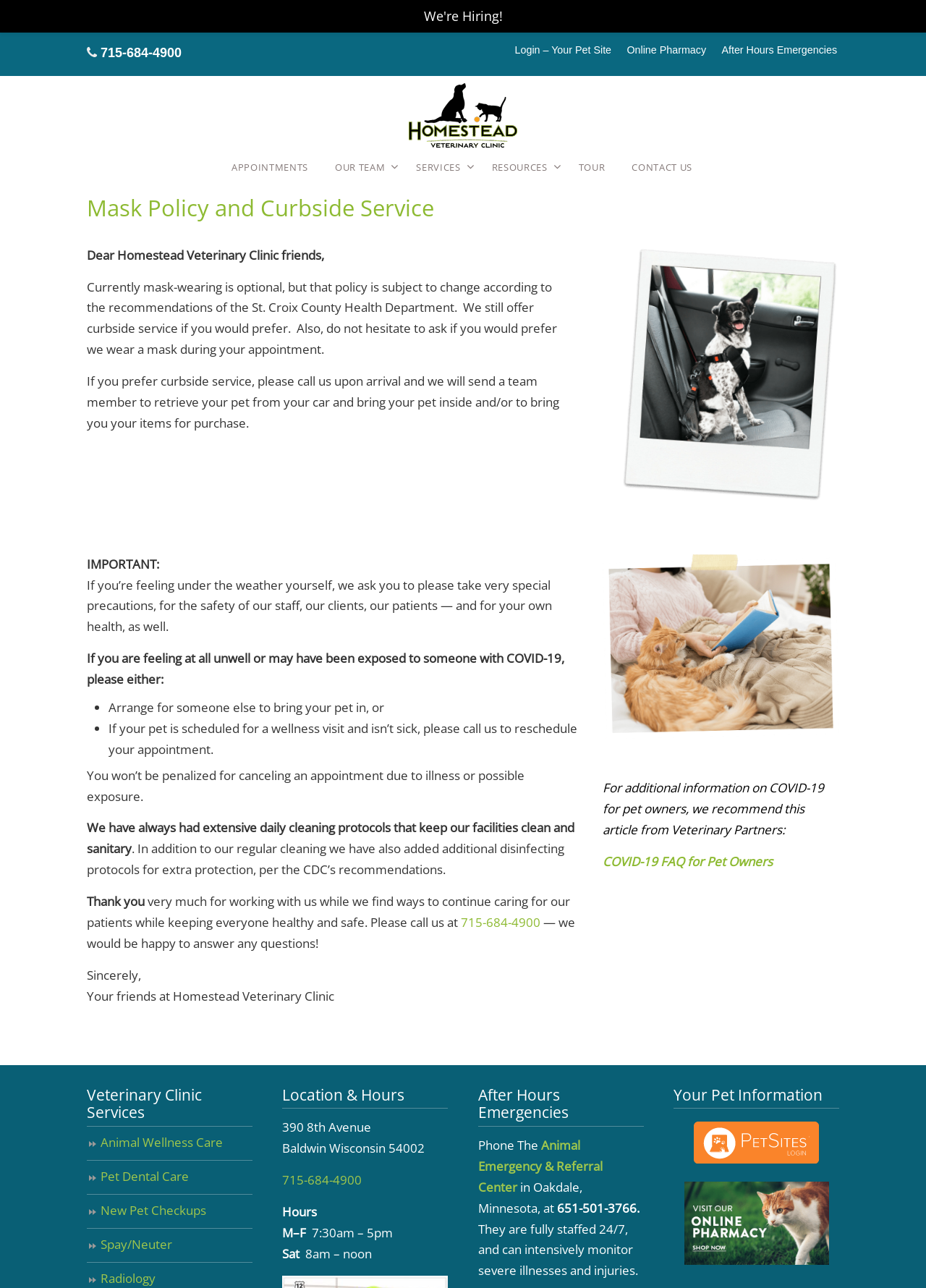Generate a detailed explanation of the webpage's features and information.

The webpage is about Homestead Veterinary Clinic, with a focus on their mask policy and curbside service. At the top, there are several links to important pages, including login, online pharmacy, and after-hours emergencies. Below this, there is a heading that reads "Mask Policy and Curbside Service" followed by a brief article explaining the clinic's current mask policy and curbside service options.

The article is divided into sections, with headings and paragraphs of text. There are also two images, one of a black and white dog wearing a safety harness in a car, and another of a woman sitting with a cat. The text explains the clinic's policy on mask-wearing, curbside service, and what to do if you're feeling unwell or have been exposed to someone with COVID-19.

Further down the page, there are sections on veterinary clinic services, location and hours, and after-hours emergencies. The services section lists several links to different types of care, such as animal wellness care and pet dental care. The location and hours section provides the clinic's address, phone number, and hours of operation. The after-hours emergencies section provides information on what to do in case of an emergency, including a phone number and address for the Animal Emergency & Referral Center in Oakdale, Minnesota.

Finally, there is a section on "Your Pet Information" with links to online veterinary profiles for pets and an online pet pharmacy.